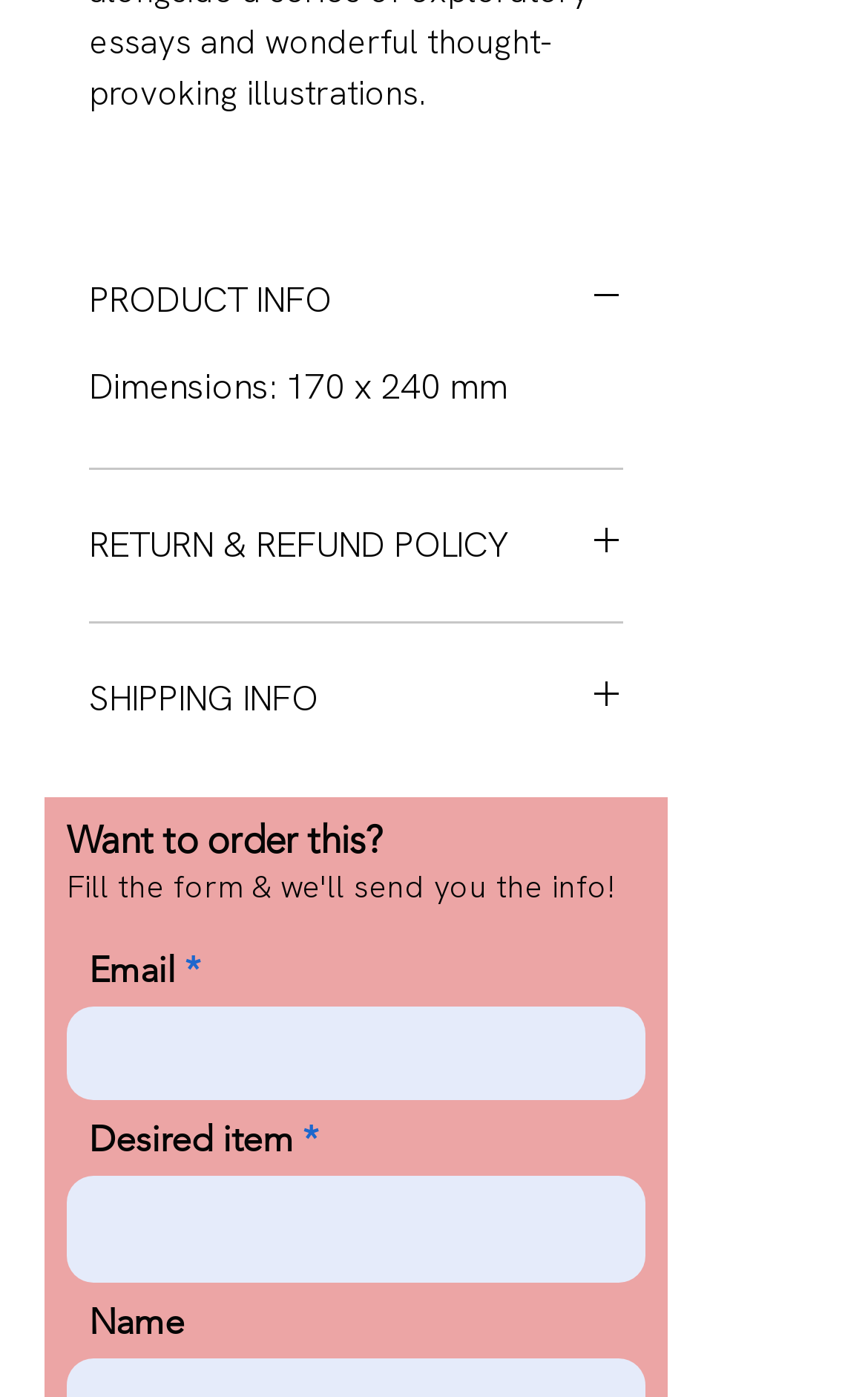Please predict the bounding box coordinates (top-left x, top-left y, bottom-right x, bottom-right y) for the UI element in the screenshot that fits the description: name="desired-item"

[0.077, 0.842, 0.744, 0.919]